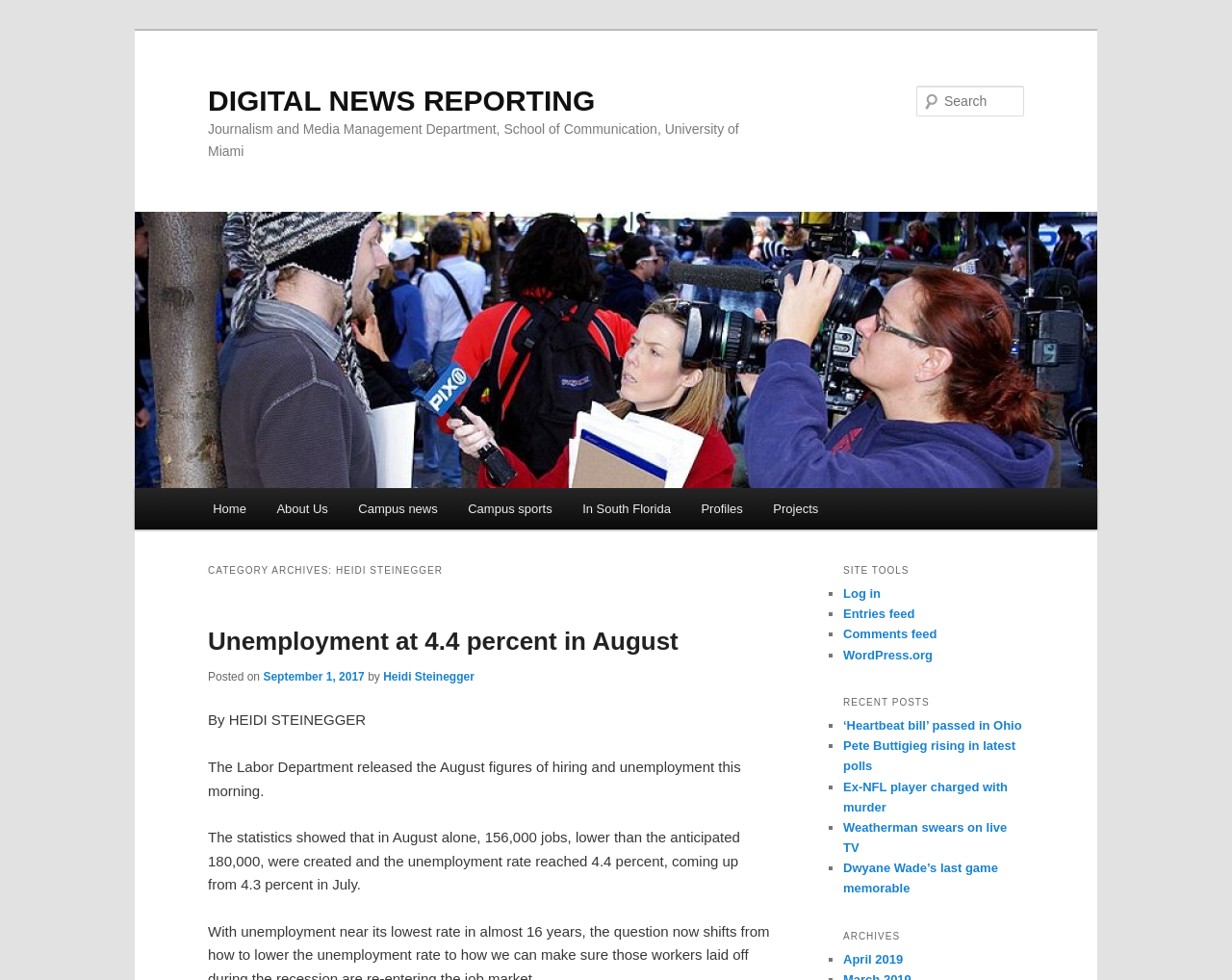Please identify the bounding box coordinates for the region that you need to click to follow this instruction: "Go to Home page".

[0.16, 0.498, 0.212, 0.54]